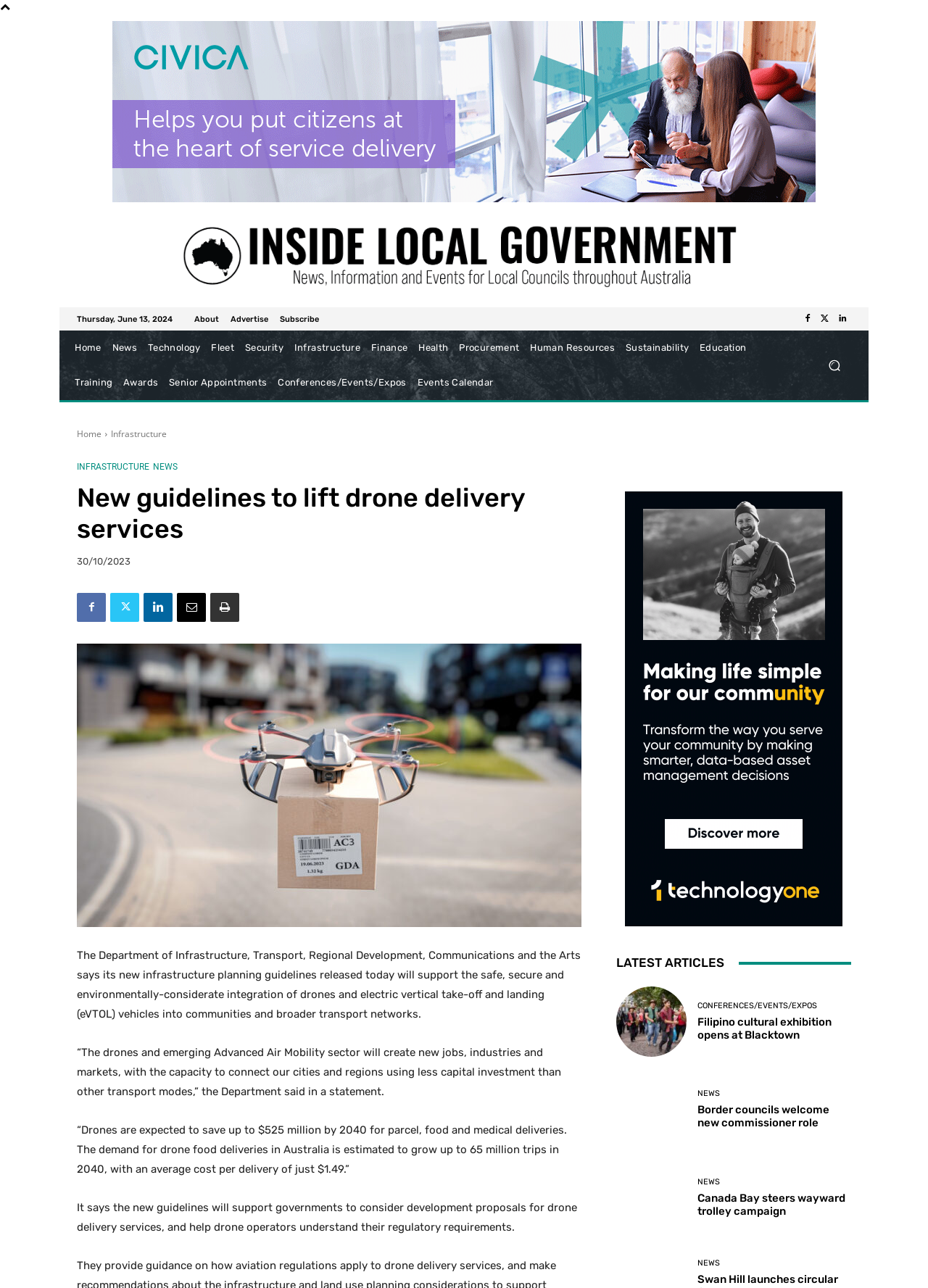Determine the bounding box coordinates of the target area to click to execute the following instruction: "View the 'Infrastructure' section."

[0.12, 0.332, 0.18, 0.342]